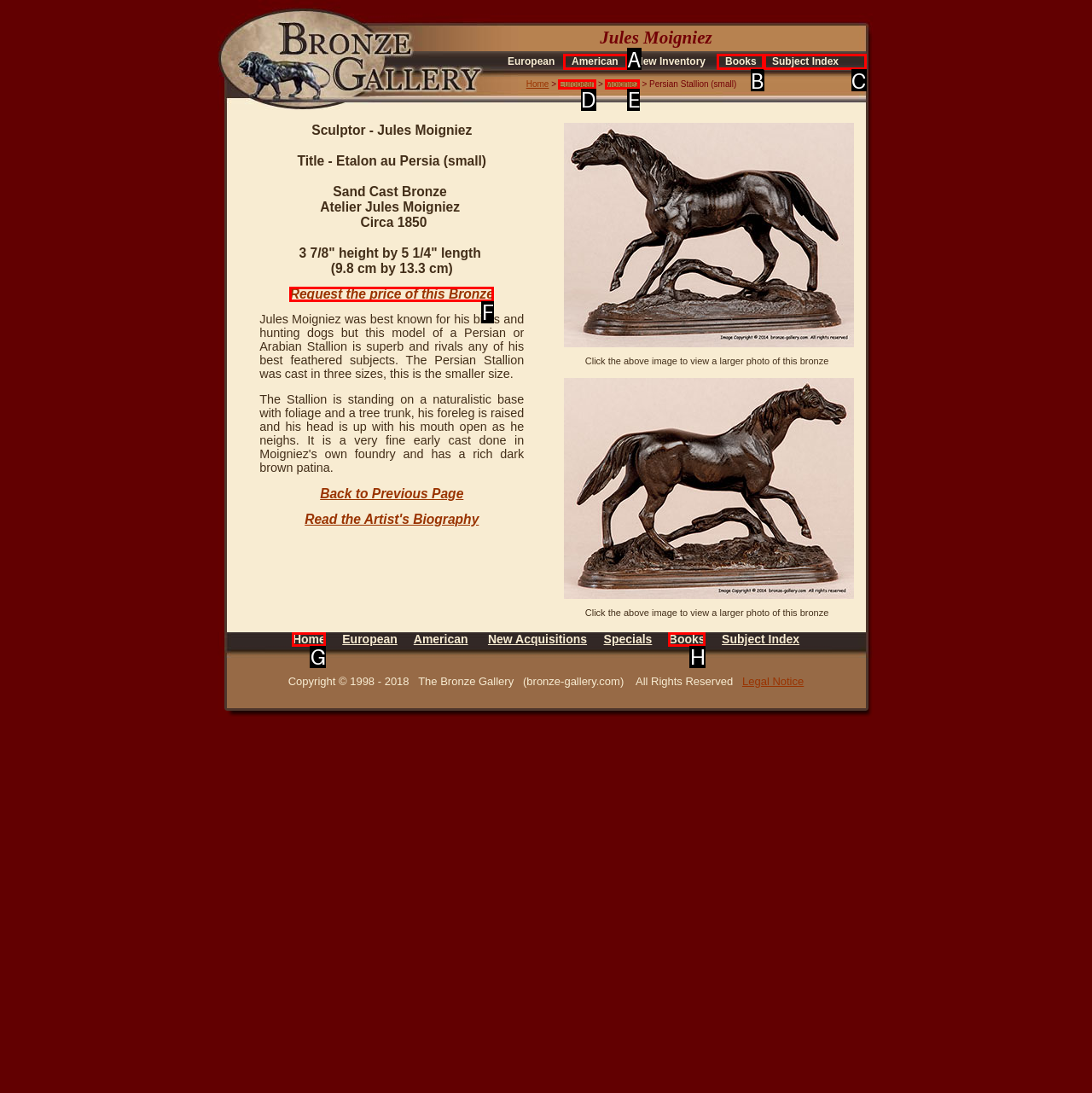Choose the HTML element that matches the description: Books
Reply with the letter of the correct option from the given choices.

B